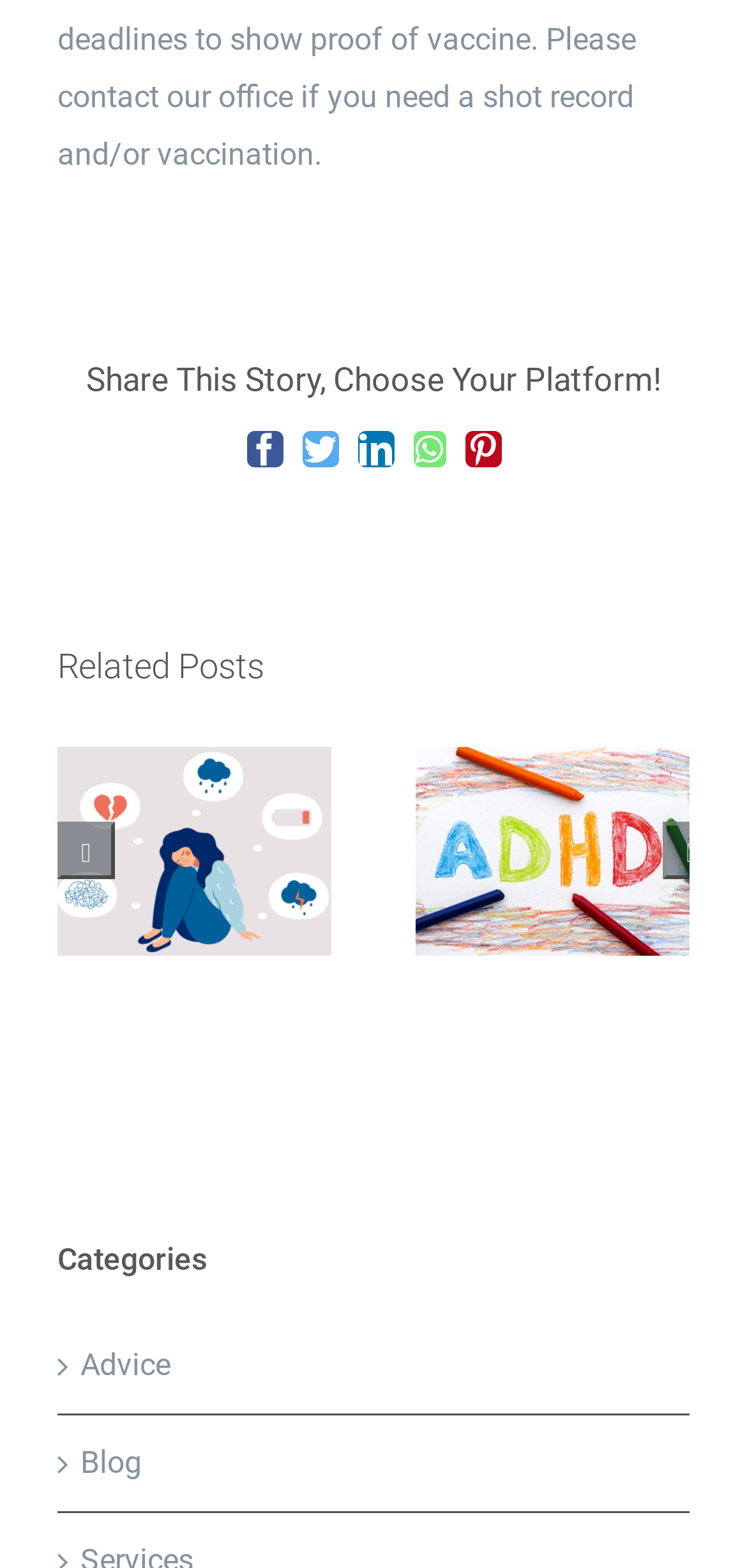Examine the screenshot and answer the question in as much detail as possible: How many categories are listed on the webpage?

The webpage has a section 'Categories' with three links: Advice, Blog, and another category (not specified).